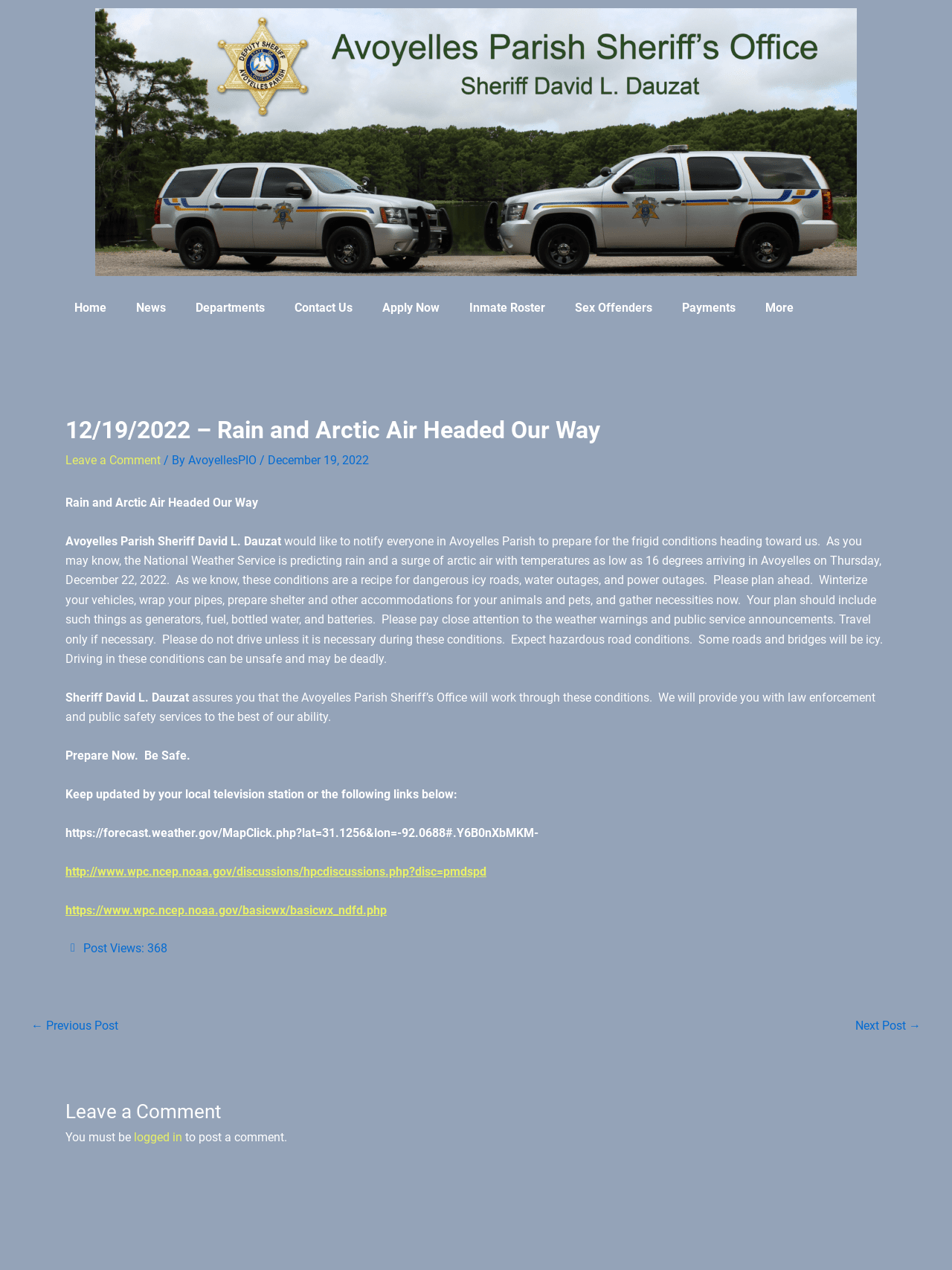Please locate the bounding box coordinates of the element that should be clicked to complete the given instruction: "Click Inmate Roster".

[0.477, 0.229, 0.588, 0.256]